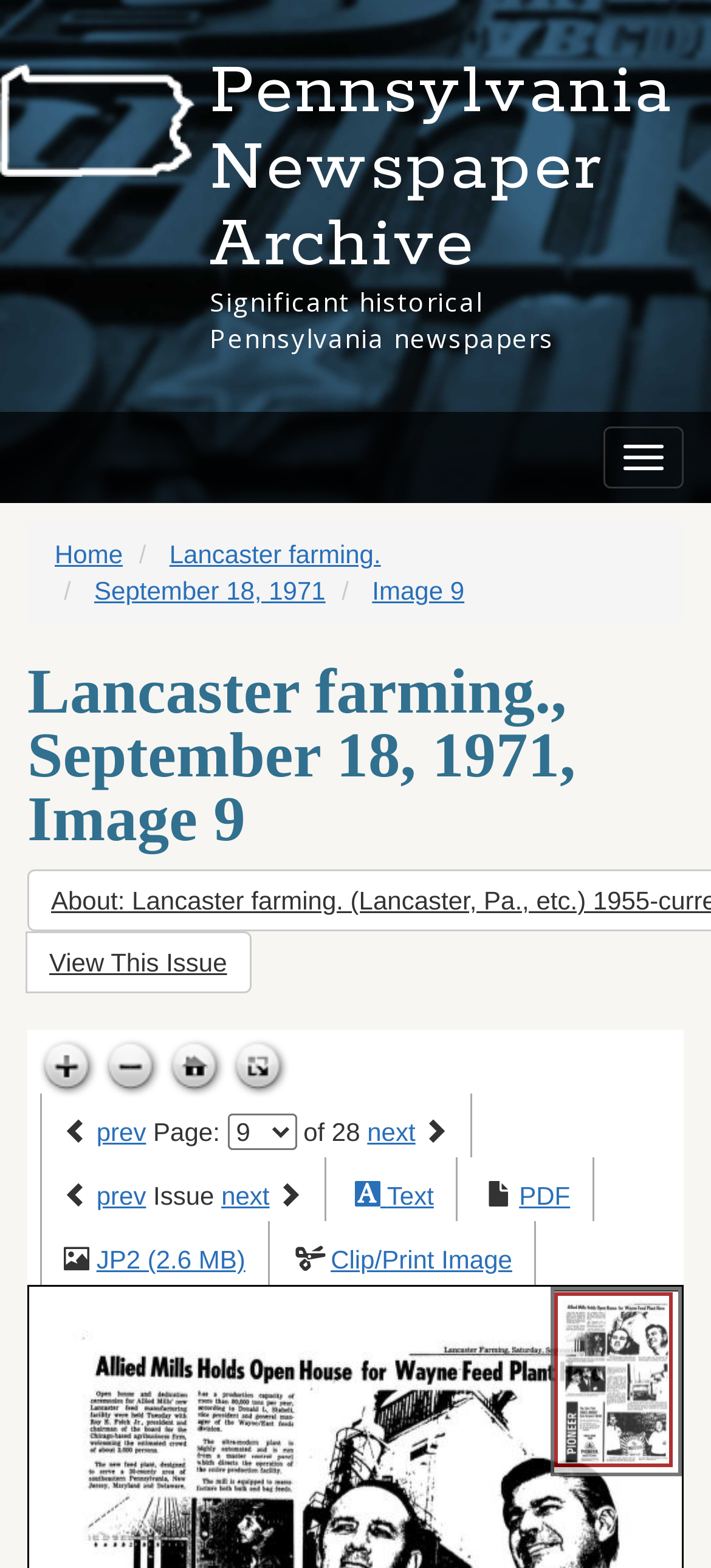Determine the bounding box coordinates for the UI element described. Format the coordinates as (top-left x, top-left y, bottom-right x, bottom-right y) and ensure all values are between 0 and 1. Element description: Image 9

[0.523, 0.367, 0.653, 0.386]